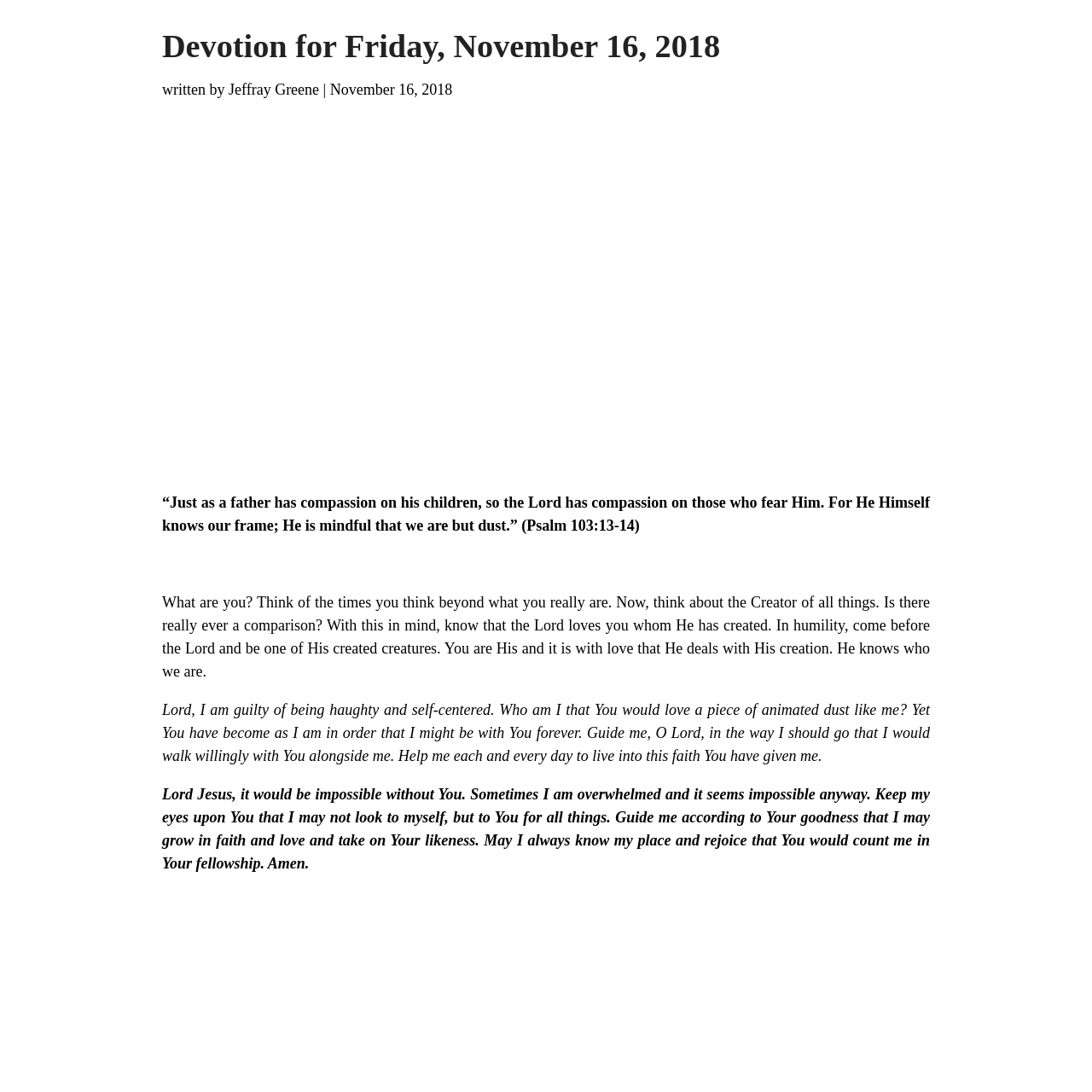Who wrote the devotion? Please answer the question using a single word or phrase based on the image.

Jeffray Greene